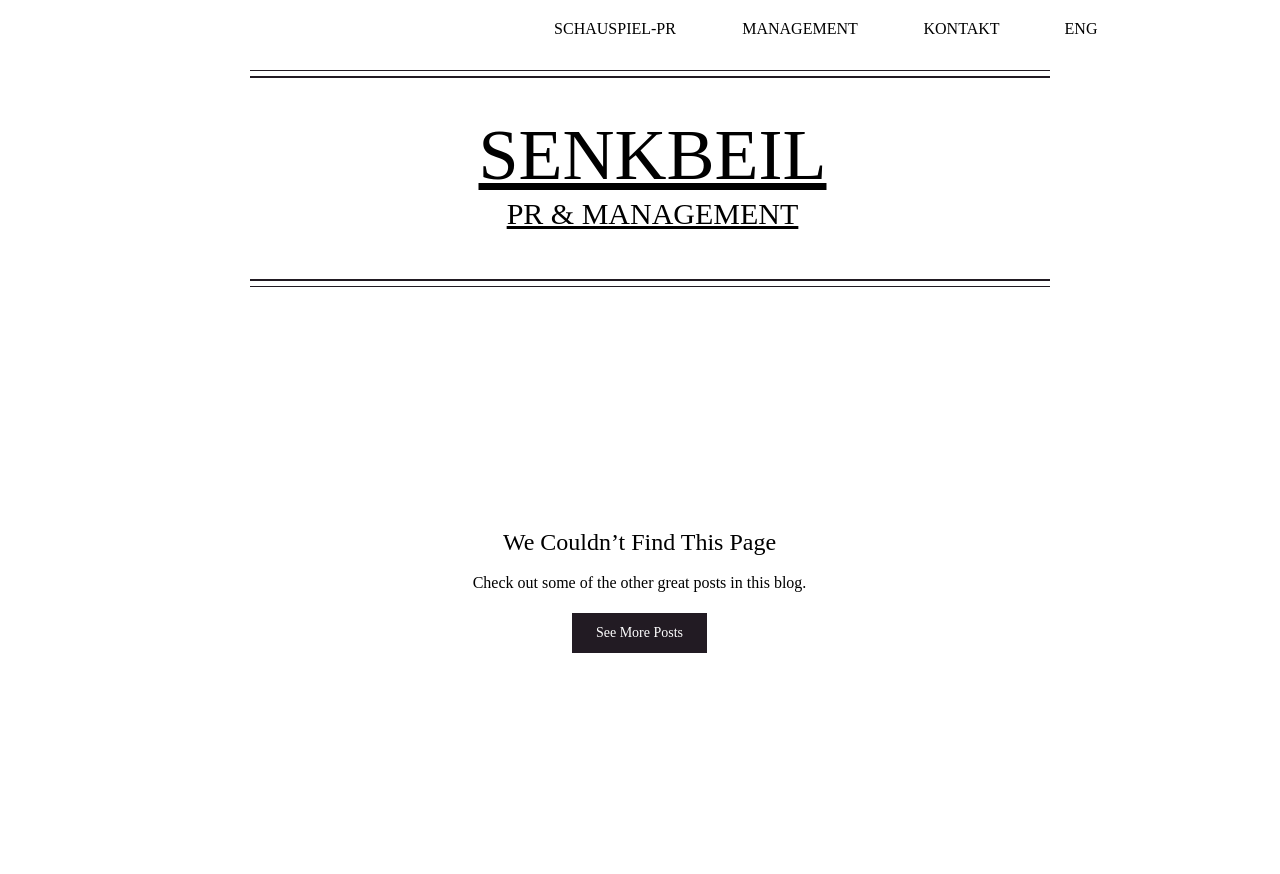What is the text of the generic element? Observe the screenshot and provide a one-word or short phrase answer.

We Couldn’t Find This Page